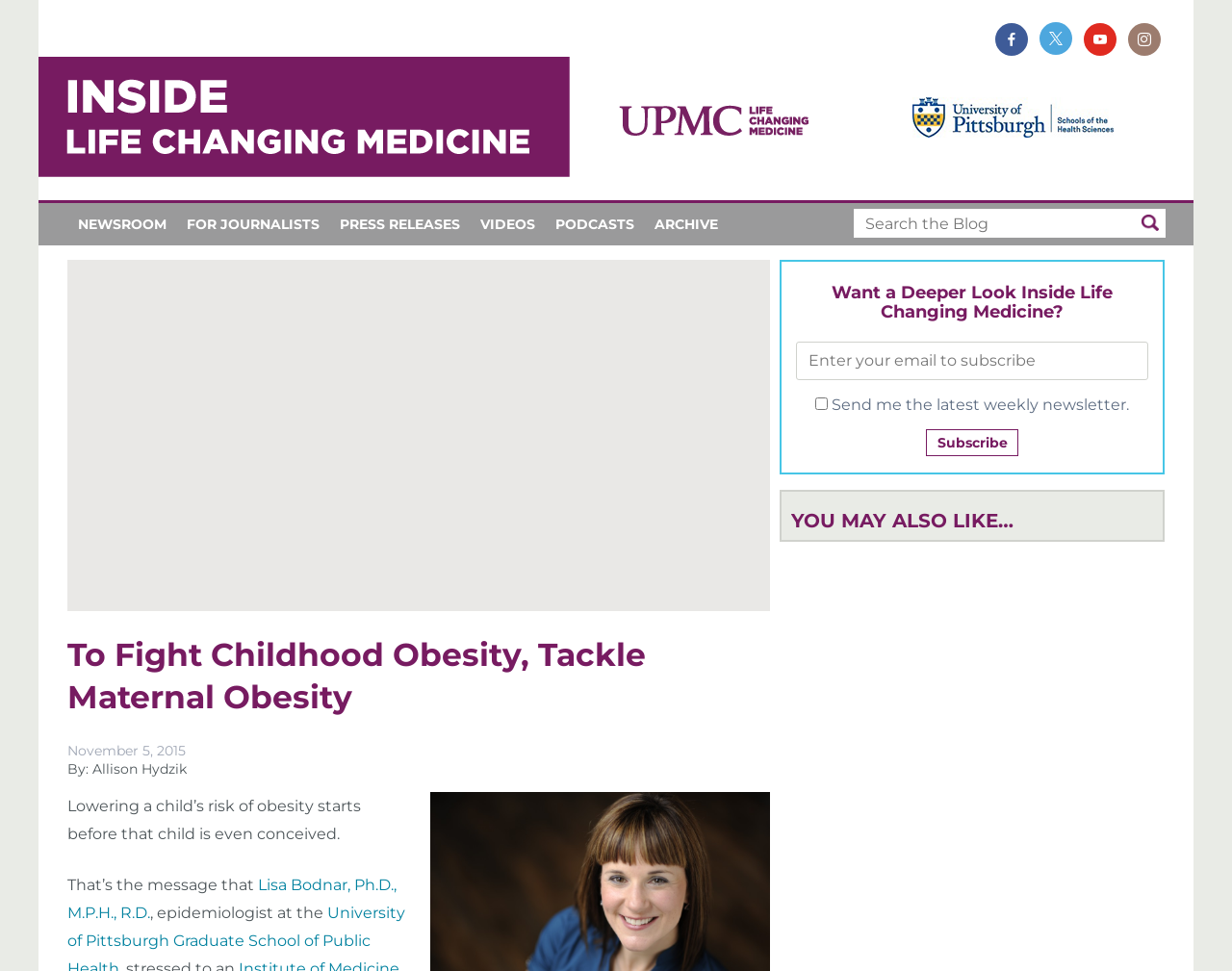Please locate the clickable area by providing the bounding box coordinates to follow this instruction: "Read more about Lisa Bodnar, Ph.D., M.P.H., R.D.".

[0.055, 0.902, 0.322, 0.949]